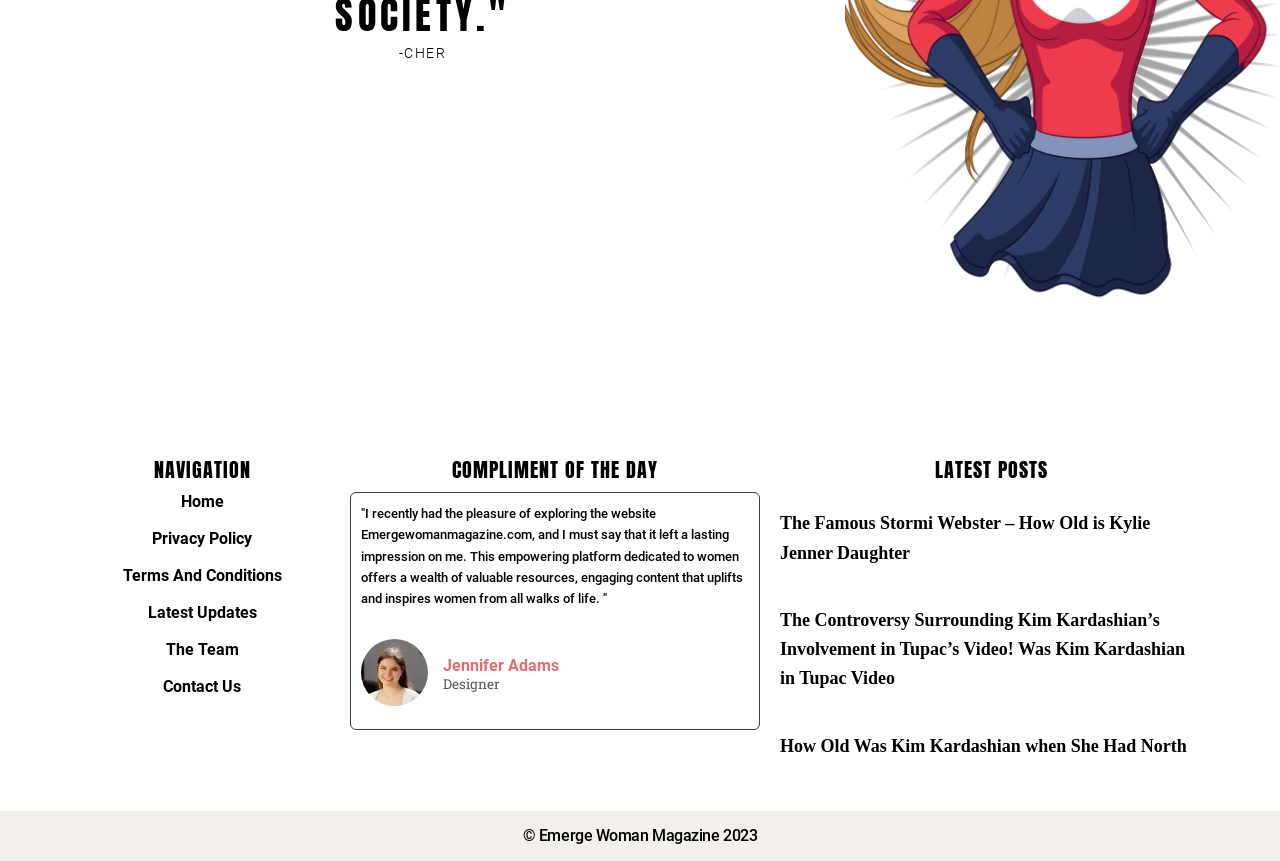Specify the bounding box coordinates for the region that must be clicked to perform the given instruction: "Contact the team".

[0.058, 0.787, 0.258, 0.81]